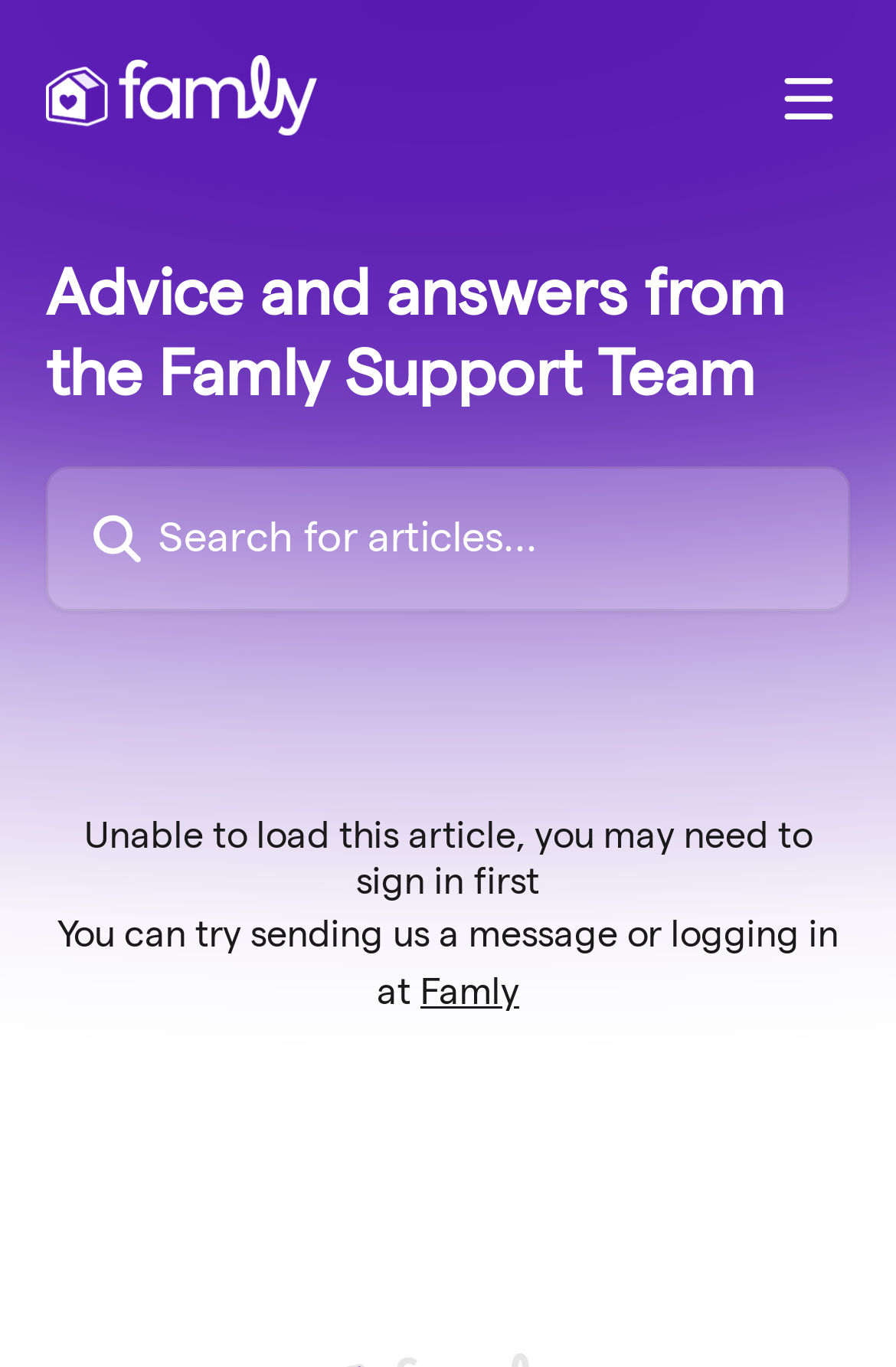What is the logo image located at the top-left corner of the webpage?
We need a detailed and exhaustive answer to the question. Please elaborate.

The logo image is located at the top-left corner of the webpage, within the header section, and has the same text as the webpage title 'Famly Support | Famly Help Centre'. This suggests that the logo image represents the Famly Support brand.